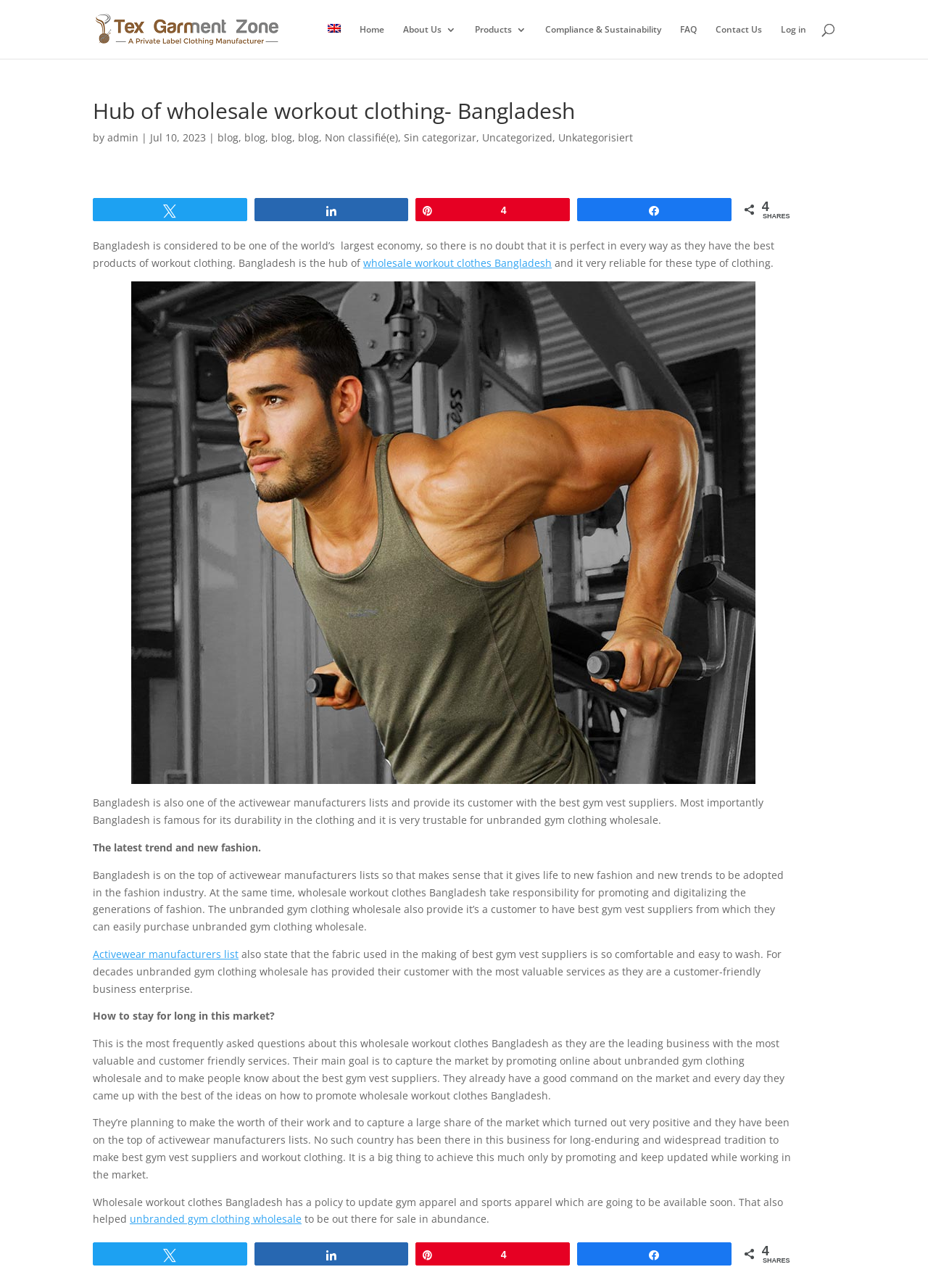Based on the image, please respond to the question with as much detail as possible:
What type of clothing does Tex Garment Zone provide?

The type of clothing provided by Tex Garment Zone can be inferred from the text on the webpage, which mentions 'activewear manufacturers lists', 'unbranded gym clothing wholesale', and 'best gym vest suppliers'.